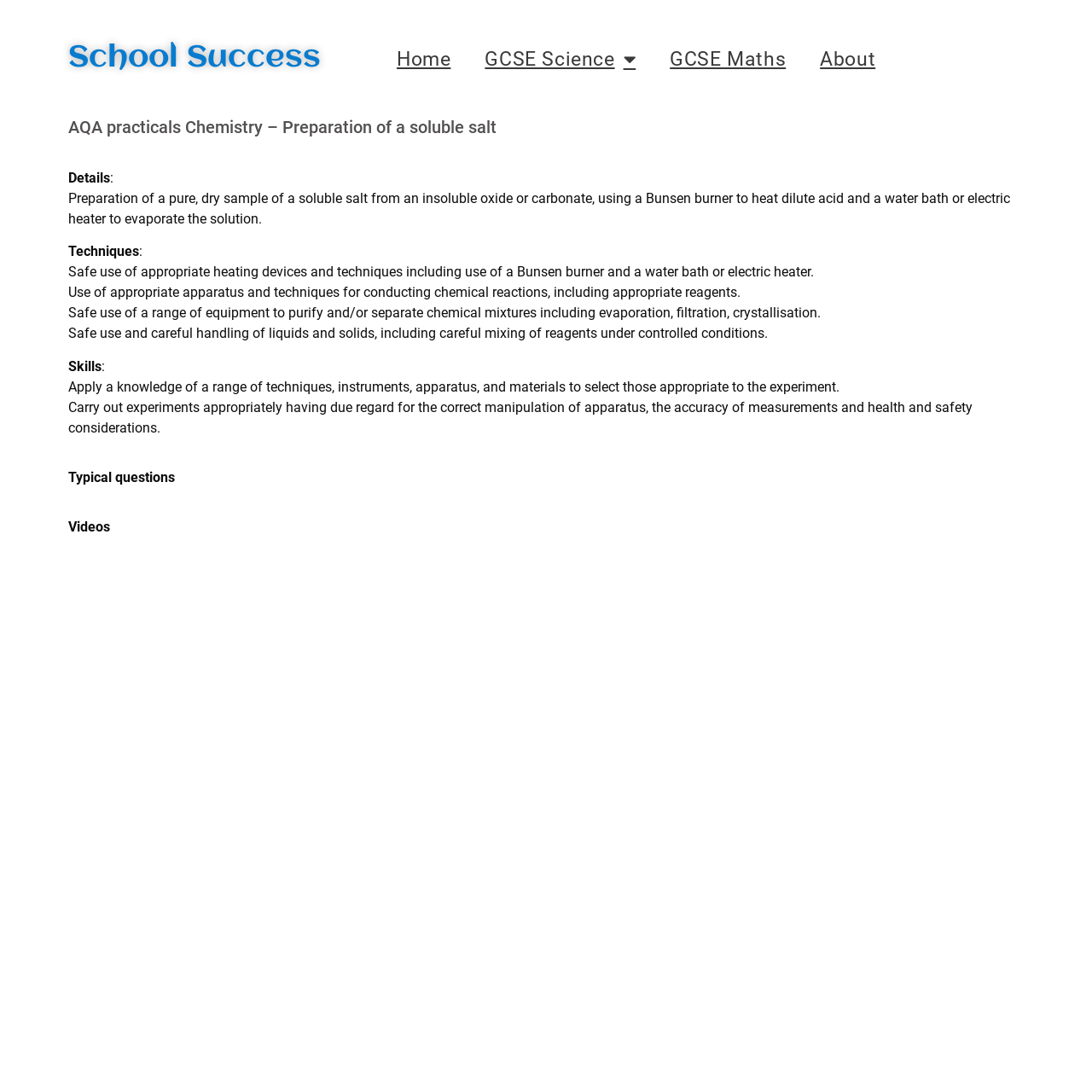Give a short answer using one word or phrase for the question:
What is the topic of the webpage?

AQA practicals Chemistry